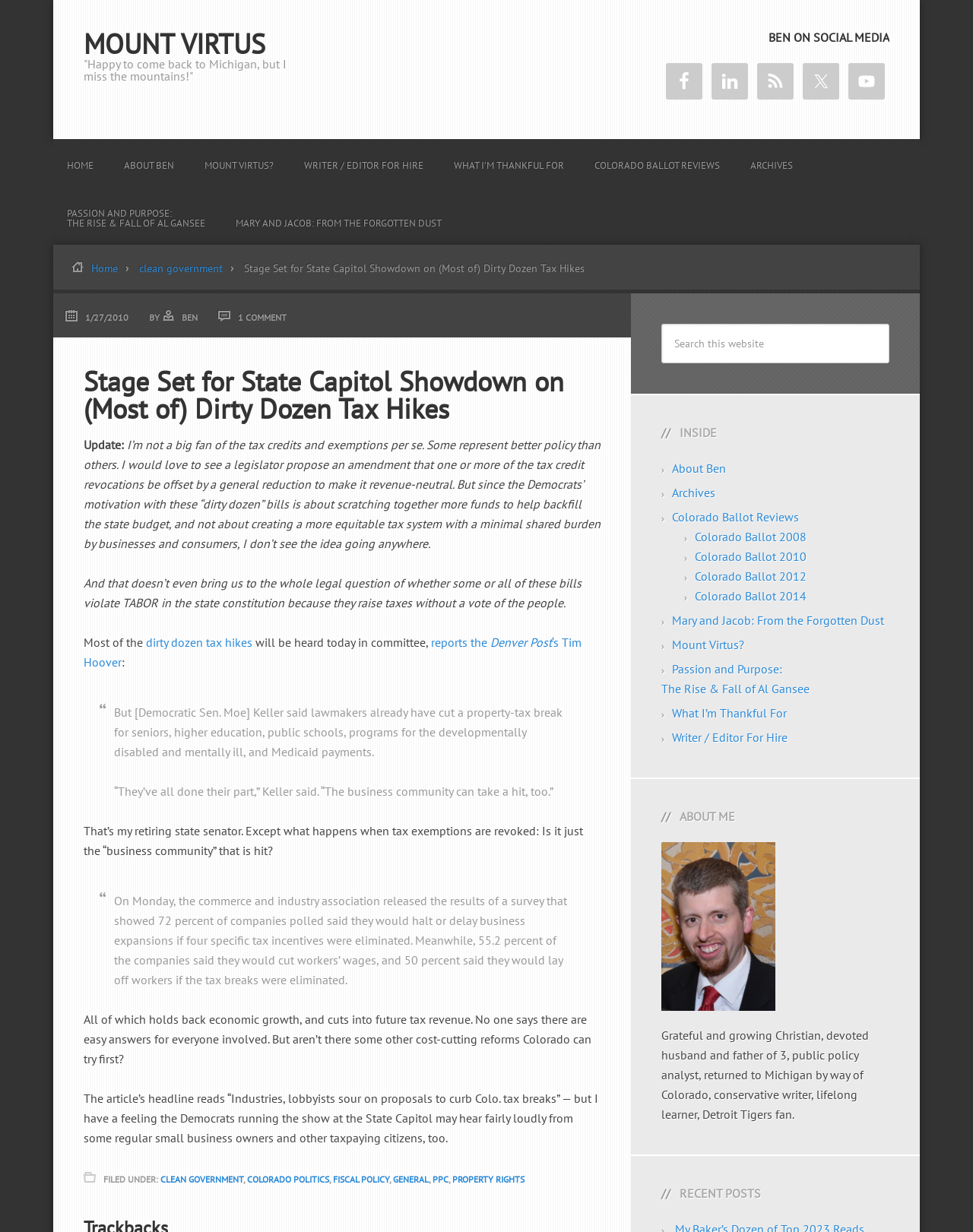Using the description: "Colorado Ballot Reviews", identify the bounding box of the corresponding UI element in the screenshot.

[0.597, 0.106, 0.754, 0.152]